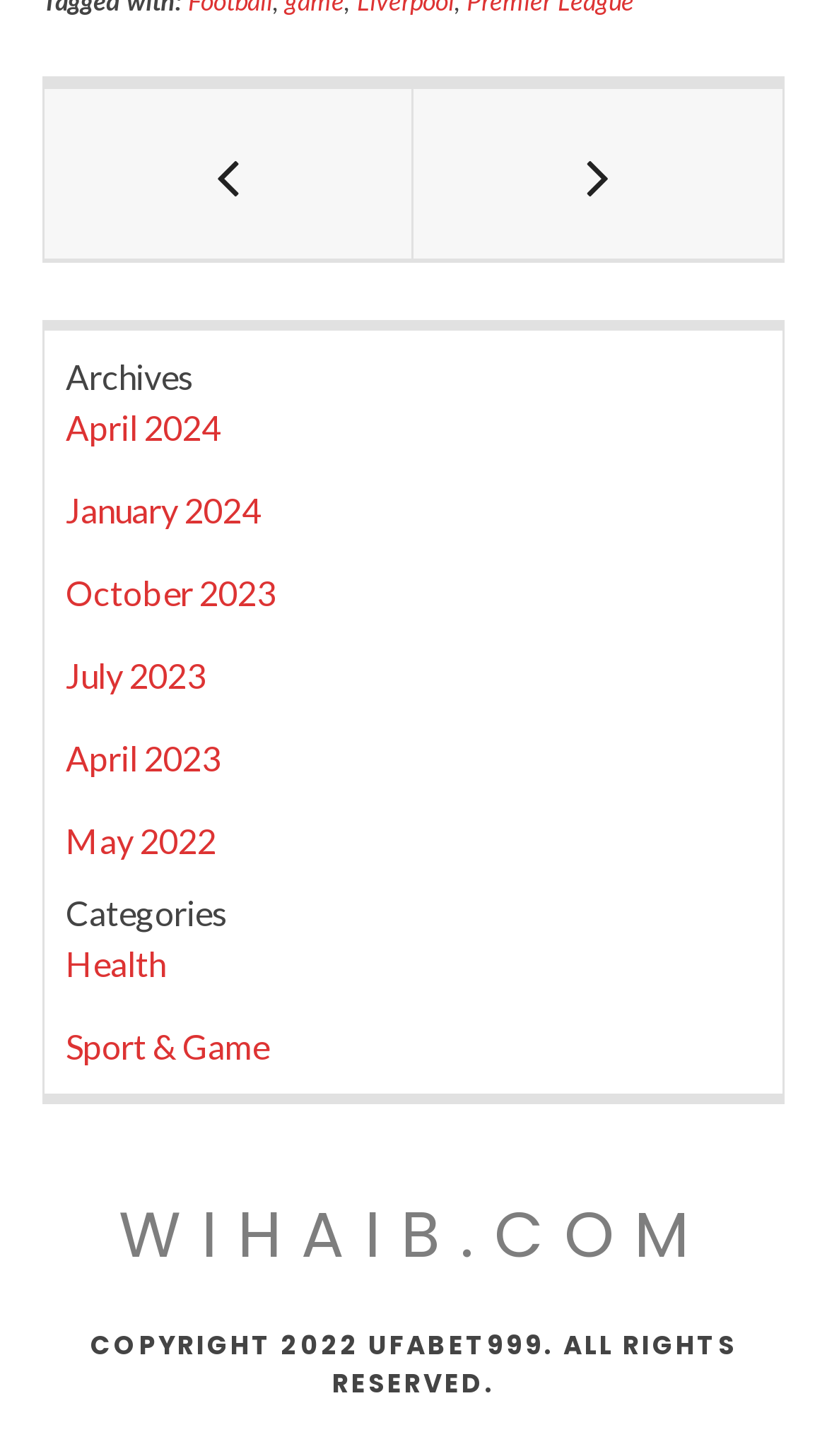Respond to the following question with a brief word or phrase:
How many links are there under 'Archives'?

6